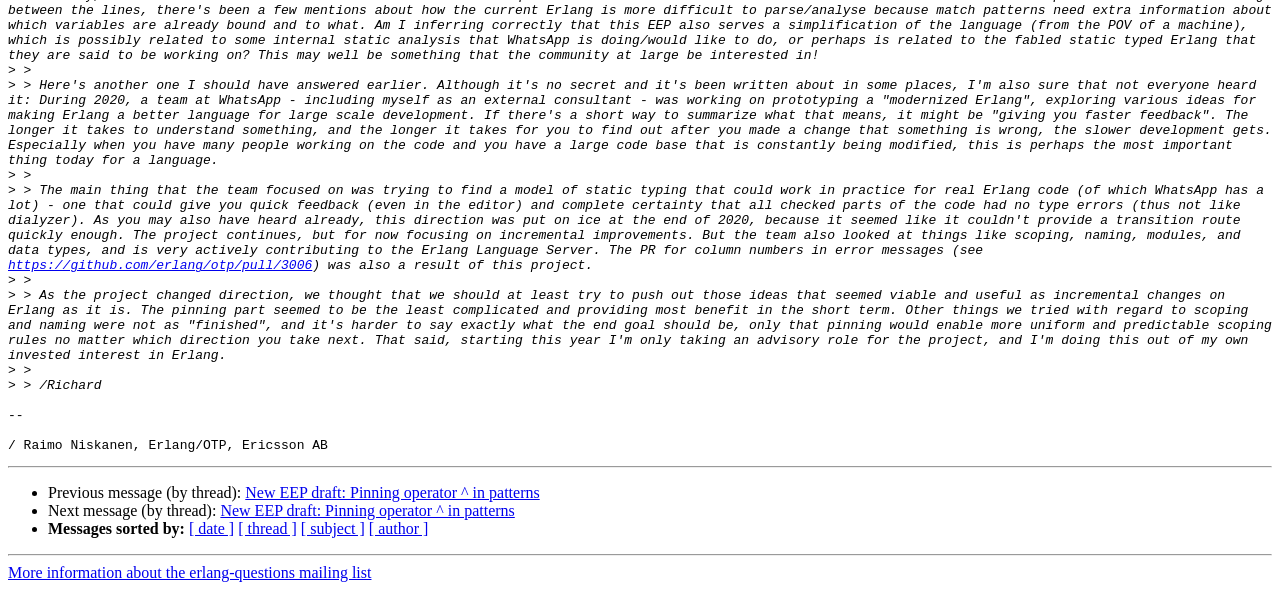What is the topic of the post? From the image, respond with a single word or brief phrase.

Modernized Erlang